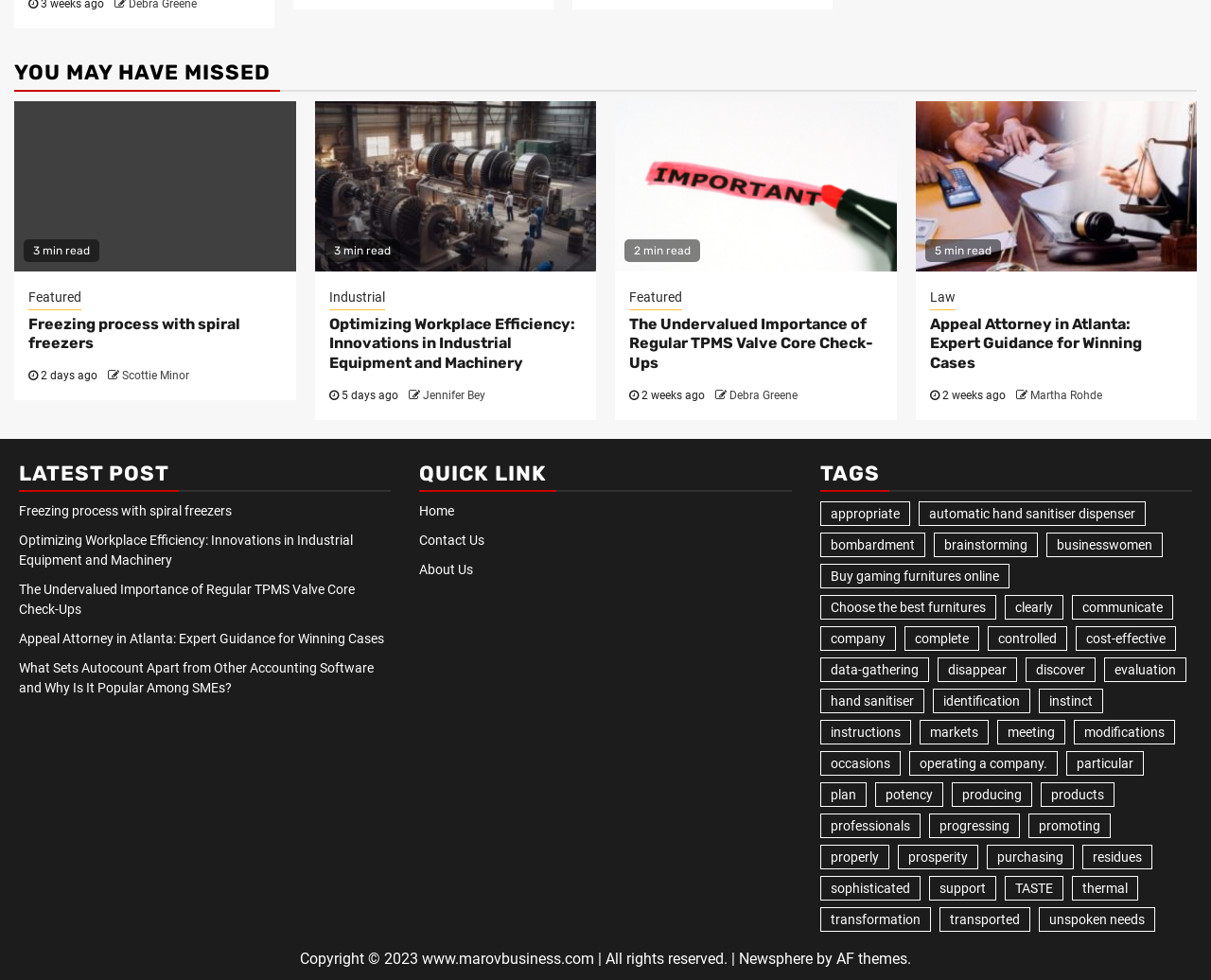Please provide the bounding box coordinates for the element that needs to be clicked to perform the instruction: "Click on 'Freezing process with spiral freezers'". The coordinates must consist of four float numbers between 0 and 1, formatted as [left, top, right, bottom].

[0.023, 0.321, 0.198, 0.359]